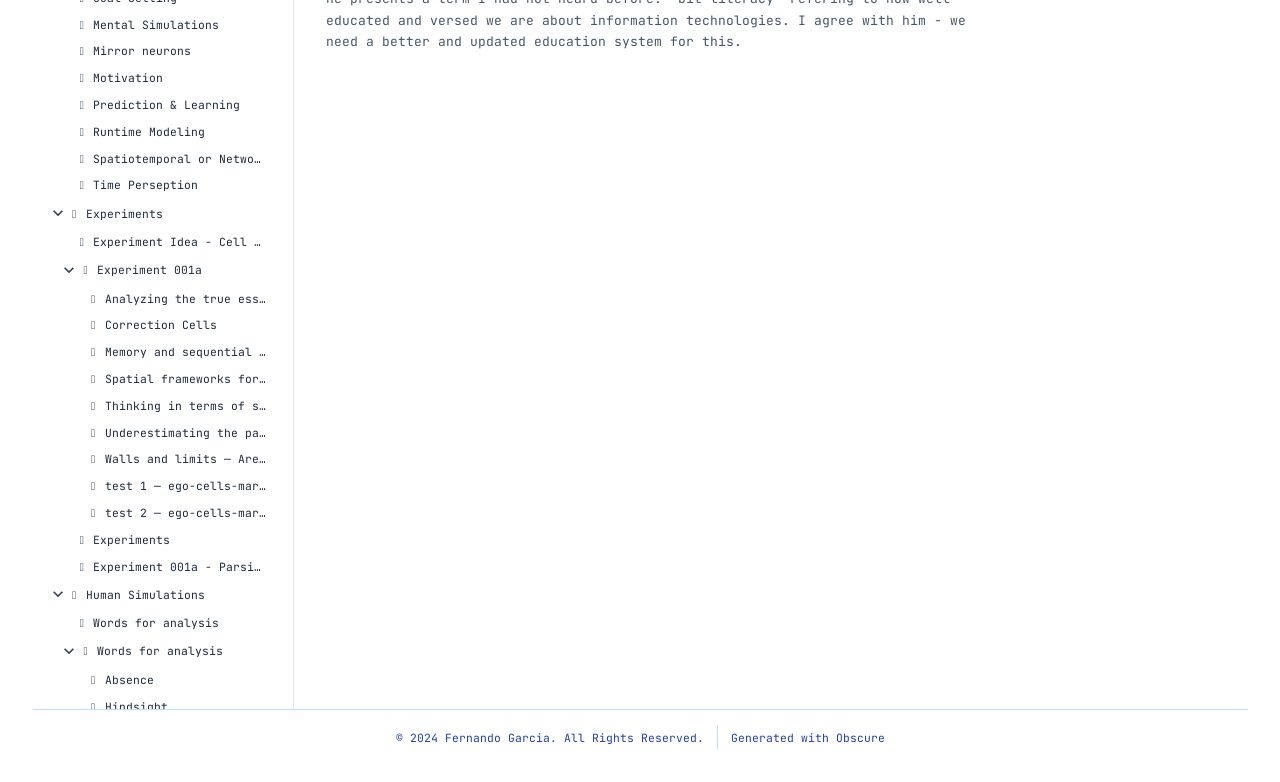Show the bounding box coordinates for the HTML element described as: "🧪 test 2 — ego-cells-markdown".

[0.067, 0.64, 0.213, 0.67]